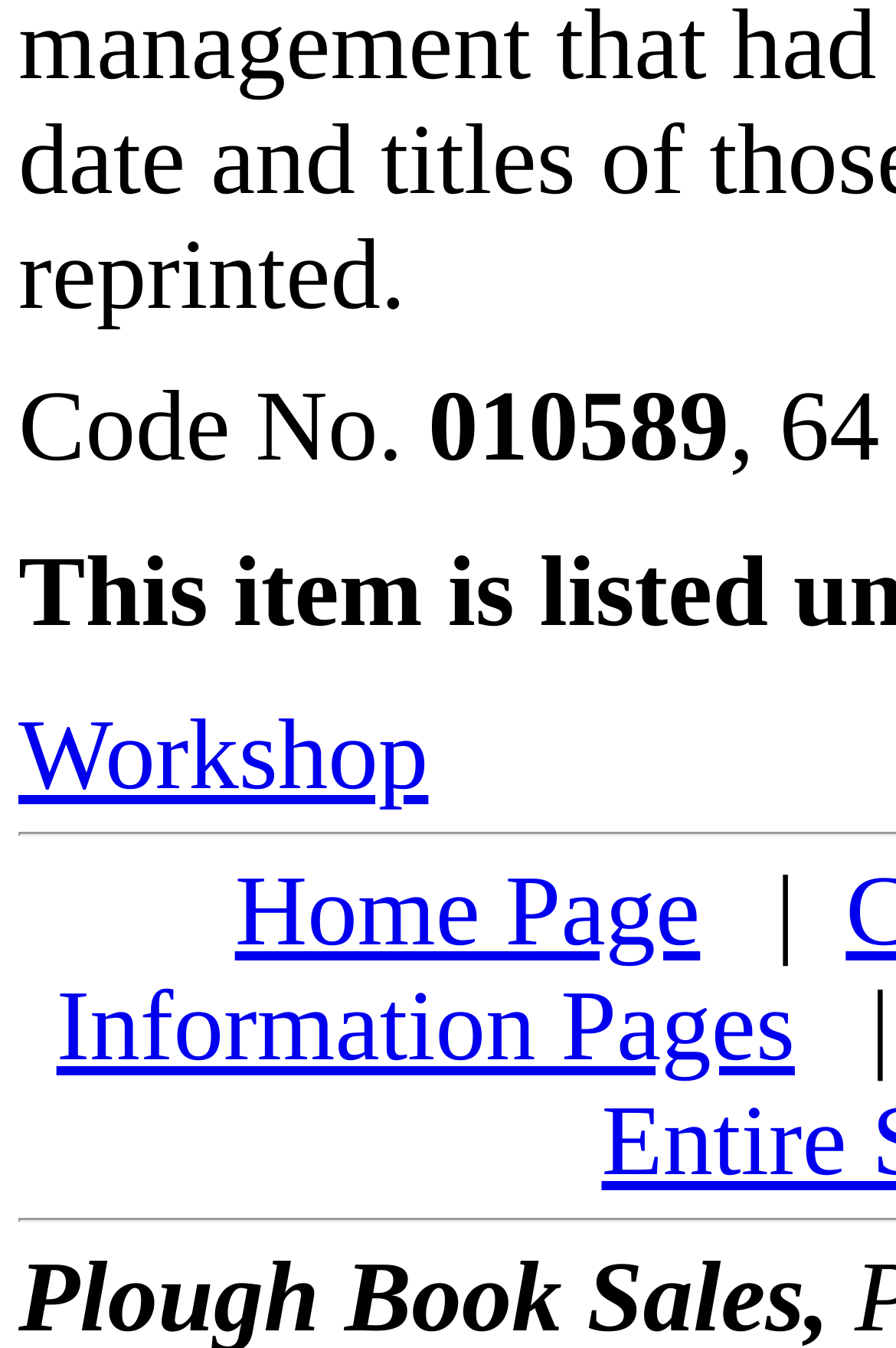What is the code number?
Refer to the image and give a detailed answer to the question.

The code number can be found on the top left of the webpage, next to the 'Code No.' label.